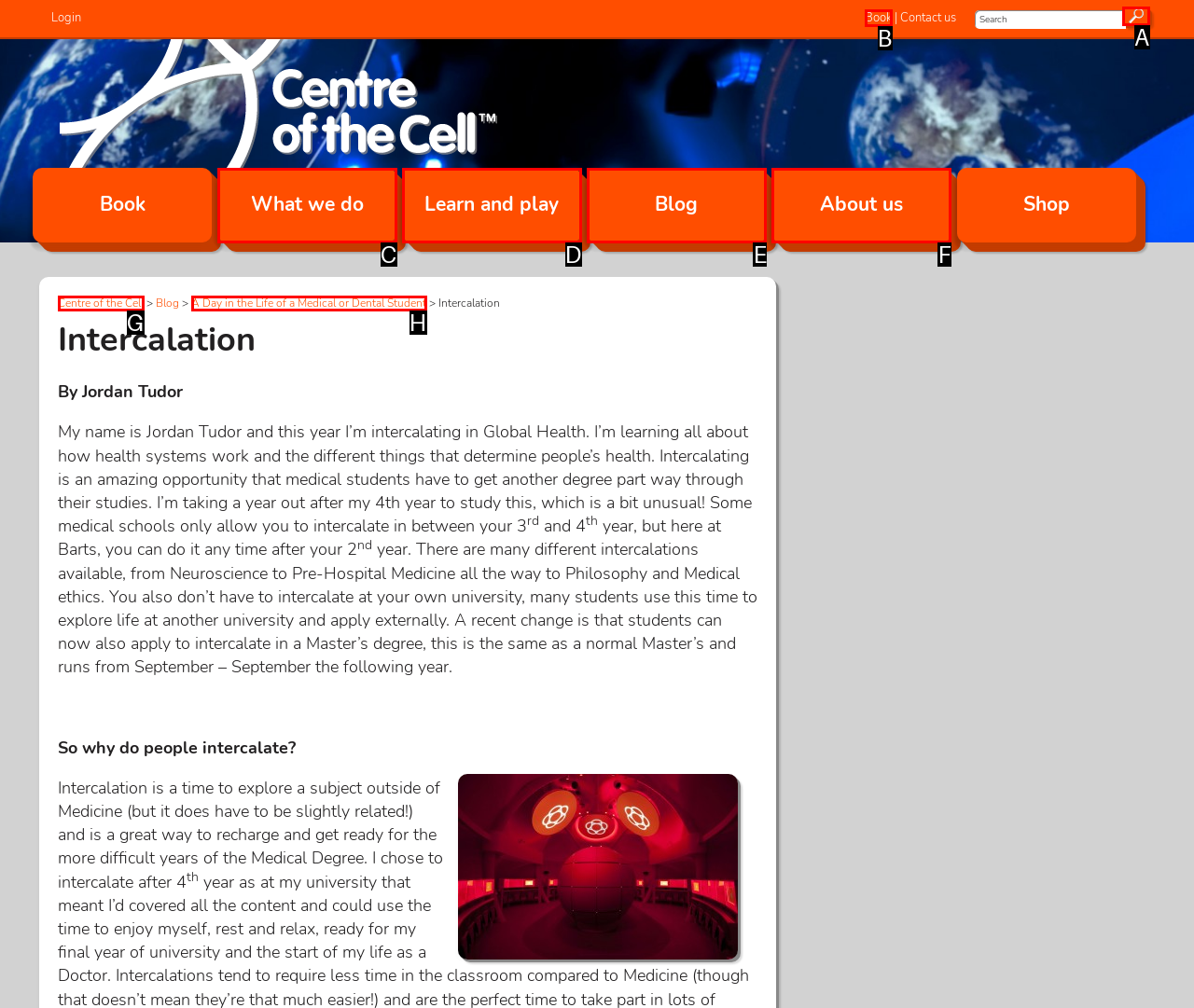From the description: Learn and play, select the HTML element that fits best. Reply with the letter of the appropriate option.

D